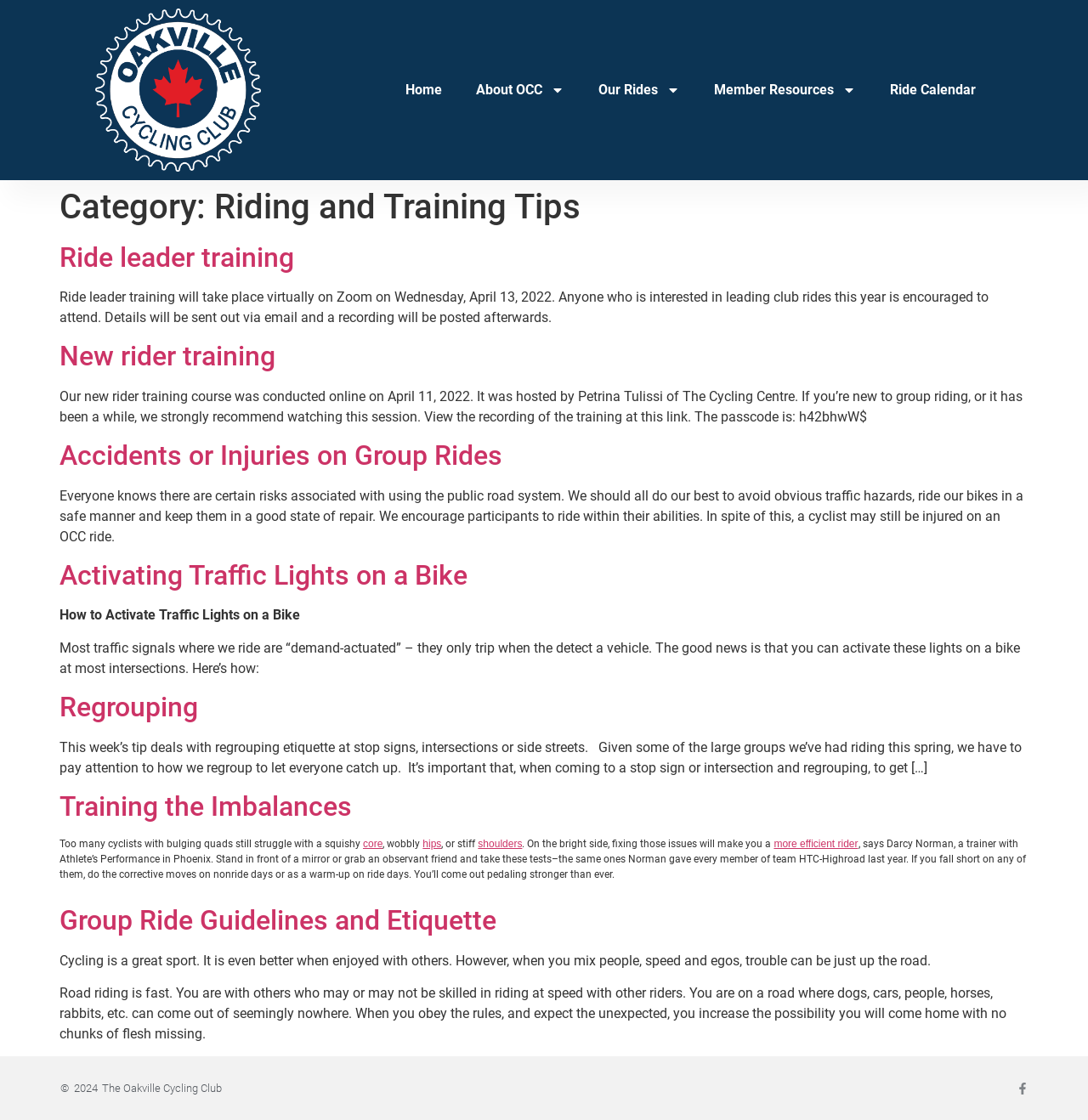Could you highlight the region that needs to be clicked to execute the instruction: "View Ride leader training"?

[0.055, 0.215, 0.27, 0.244]